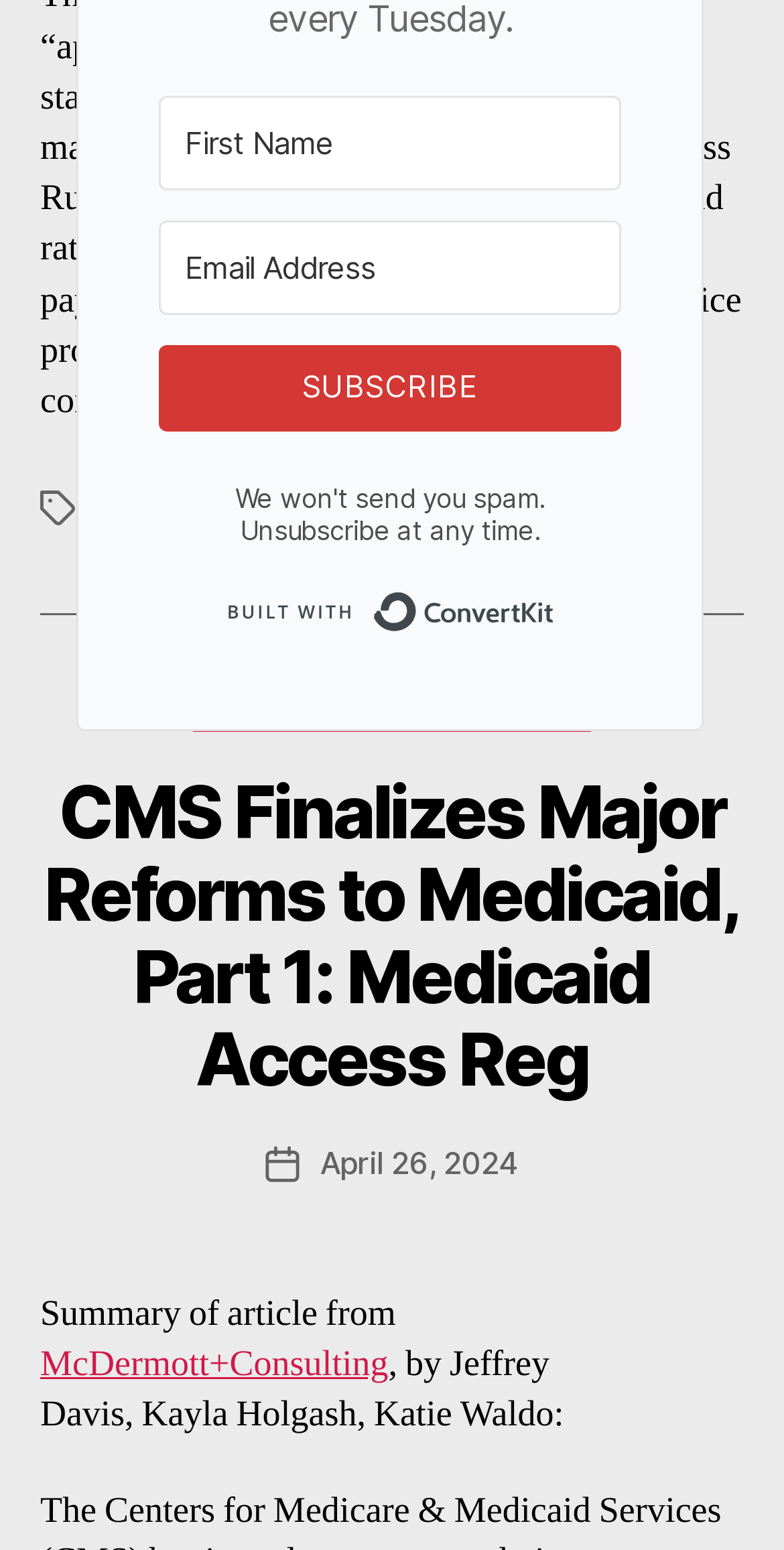What is the purpose of the textbox at the top?
Answer with a single word or phrase, using the screenshot for reference.

Subscription